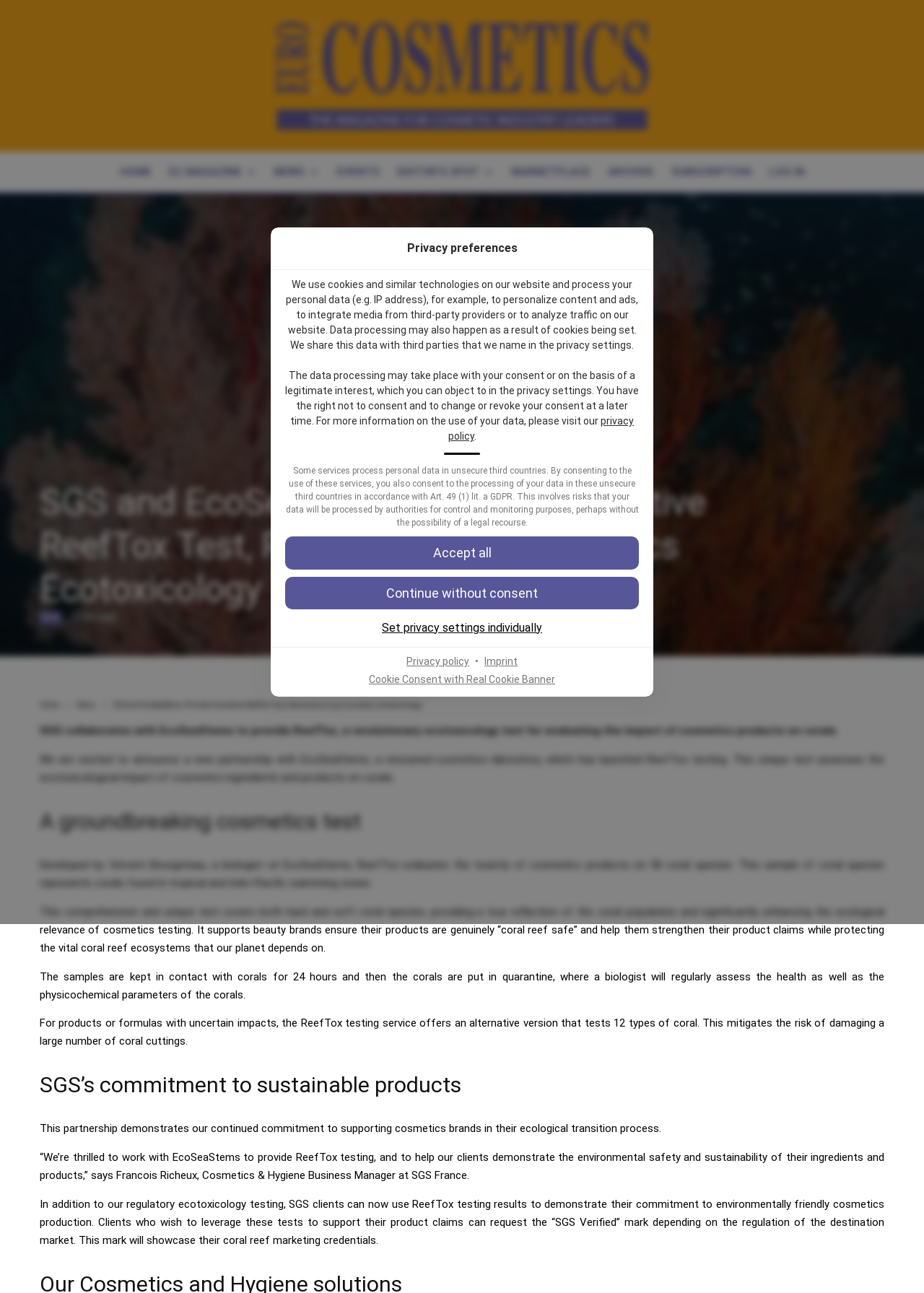Provide your answer in one word or a succinct phrase for the question: 
What is the relationship between the ReefTox test and EURO COSMETICS Magazine?

The test is featured in the magazine